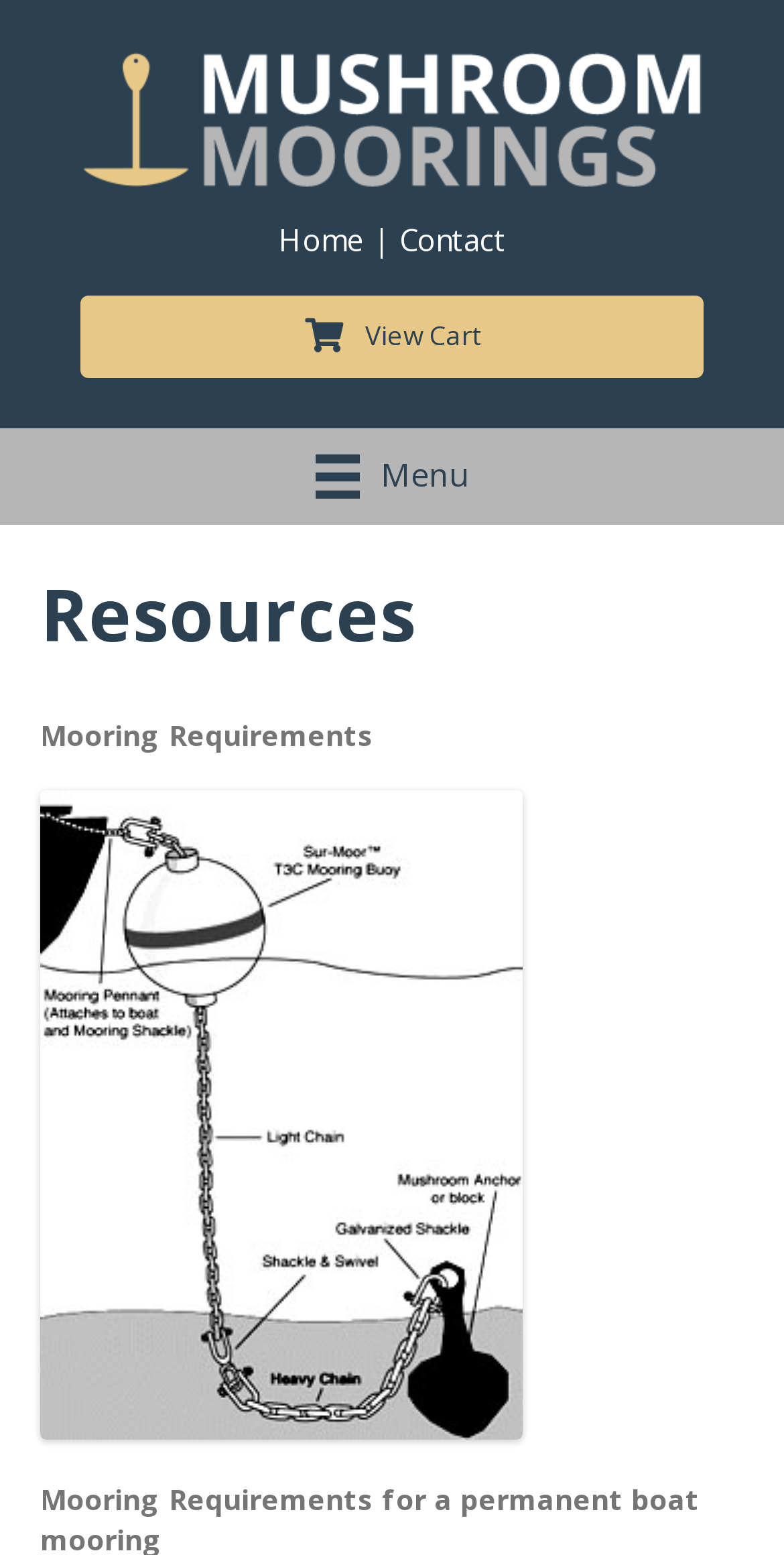Provide a single word or phrase to answer the given question: 
Is there a logo on the webpage?

Yes